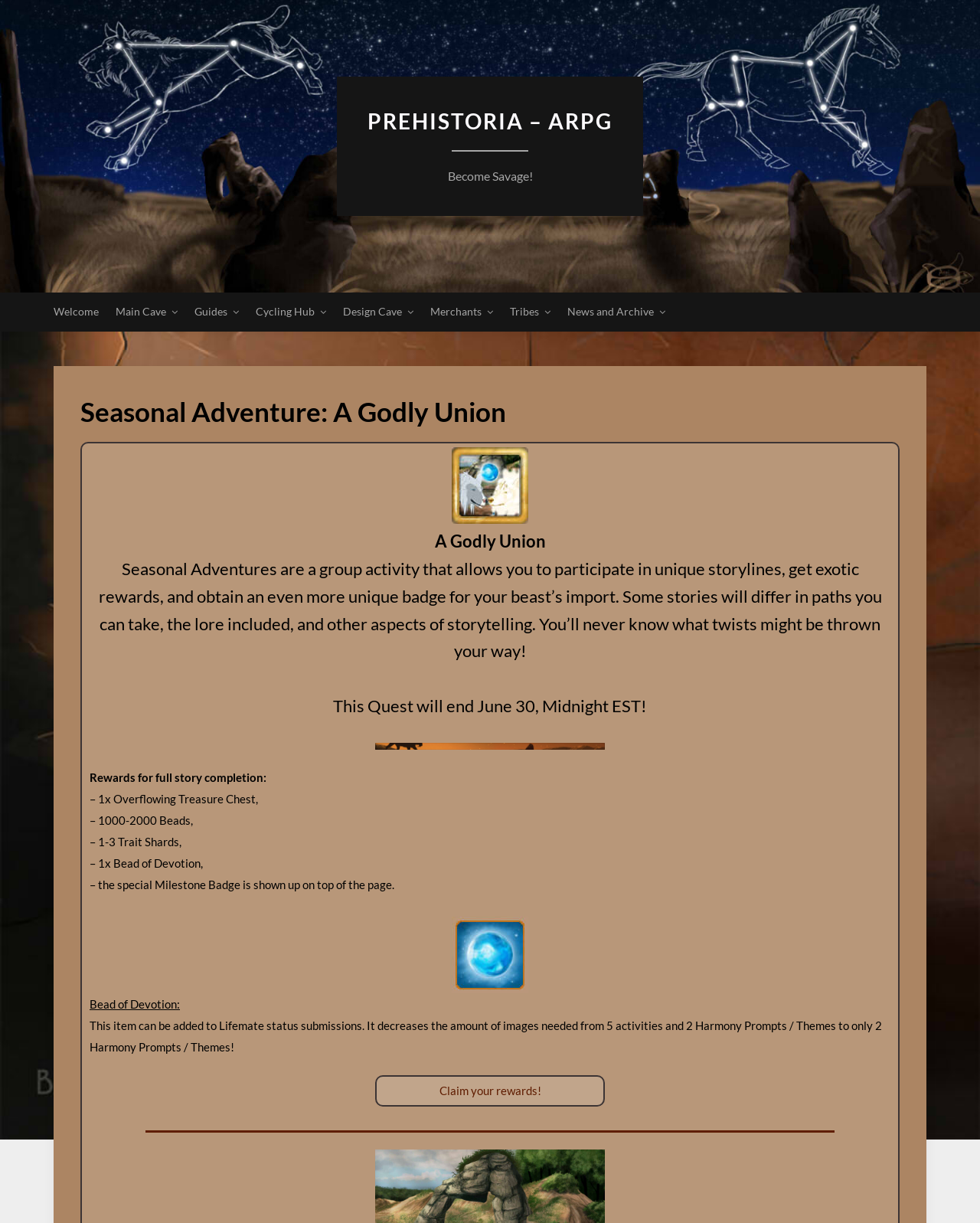Using the information from the screenshot, answer the following question thoroughly:
What is the name of the seasonal adventure?

The name of the seasonal adventure can be found in the heading element on the webpage, which states 'Seasonal Adventure: A Godly Union'. This heading is located near the top of the page and is a prominent feature of the webpage.